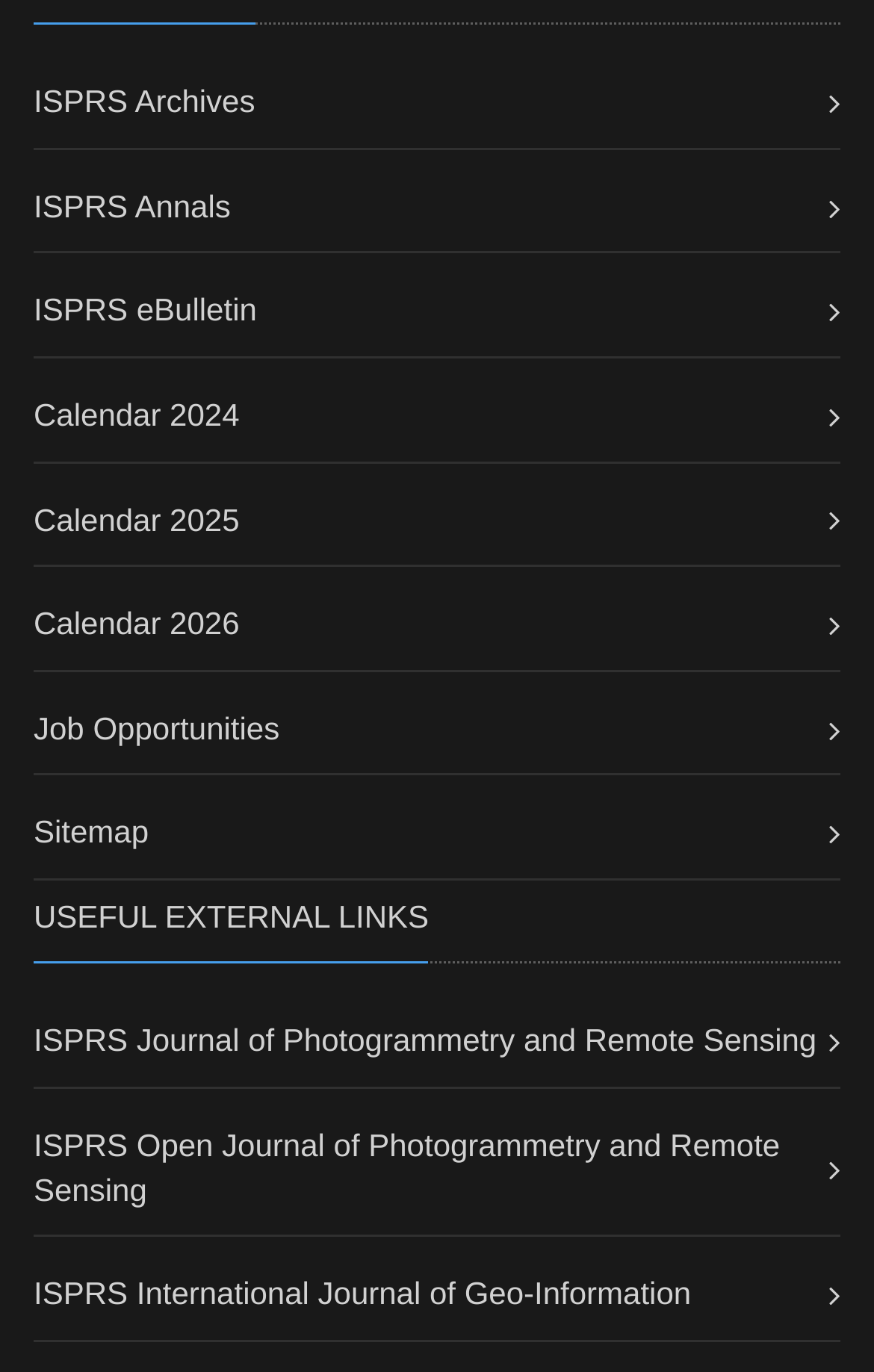Predict the bounding box coordinates of the area that should be clicked to accomplish the following instruction: "Access ISPRS Journal of Photogrammetry and Remote Sensing". The bounding box coordinates should consist of four float numbers between 0 and 1, i.e., [left, top, right, bottom].

[0.038, 0.745, 0.934, 0.772]